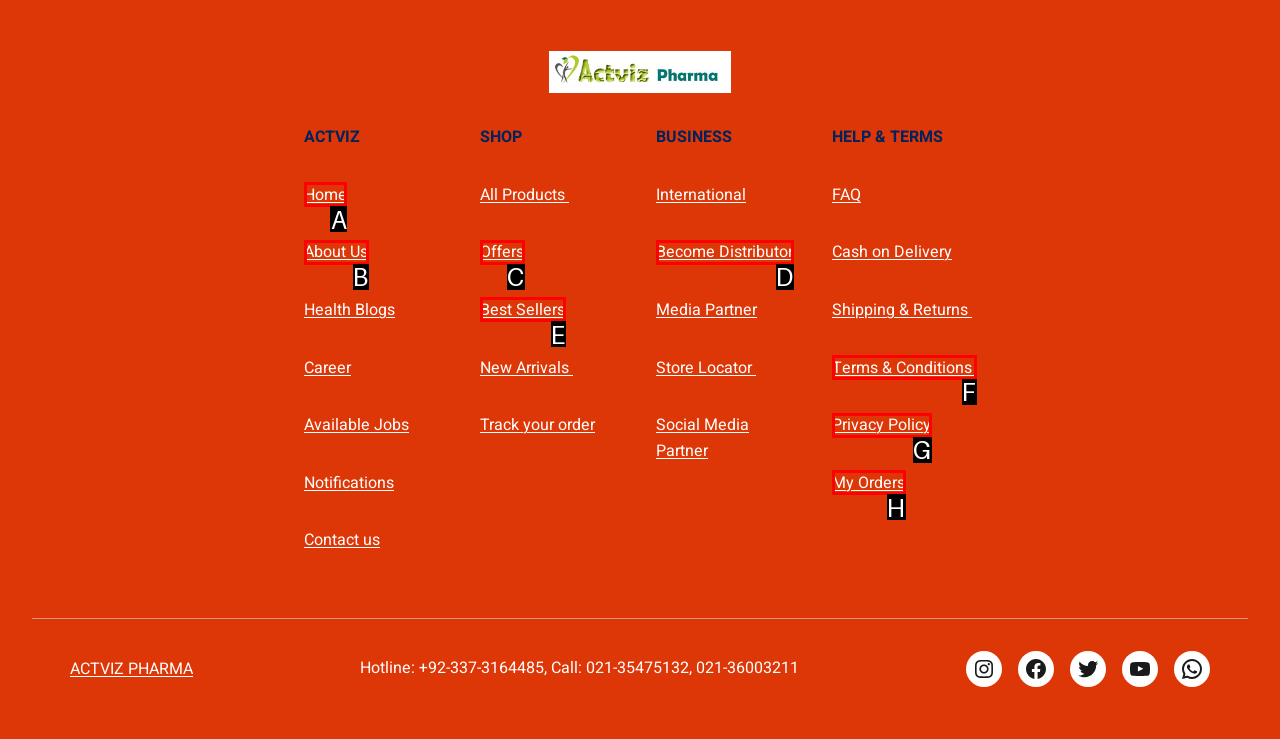Choose the HTML element that should be clicked to accomplish the task: Click on Home. Answer with the letter of the chosen option.

A